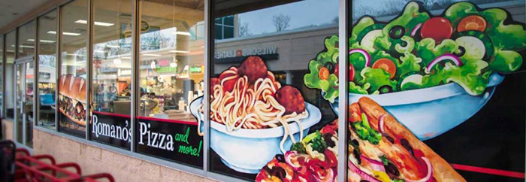Respond to the question below with a single word or phrase: What is the purpose of the storefront graphic?

To attract customers